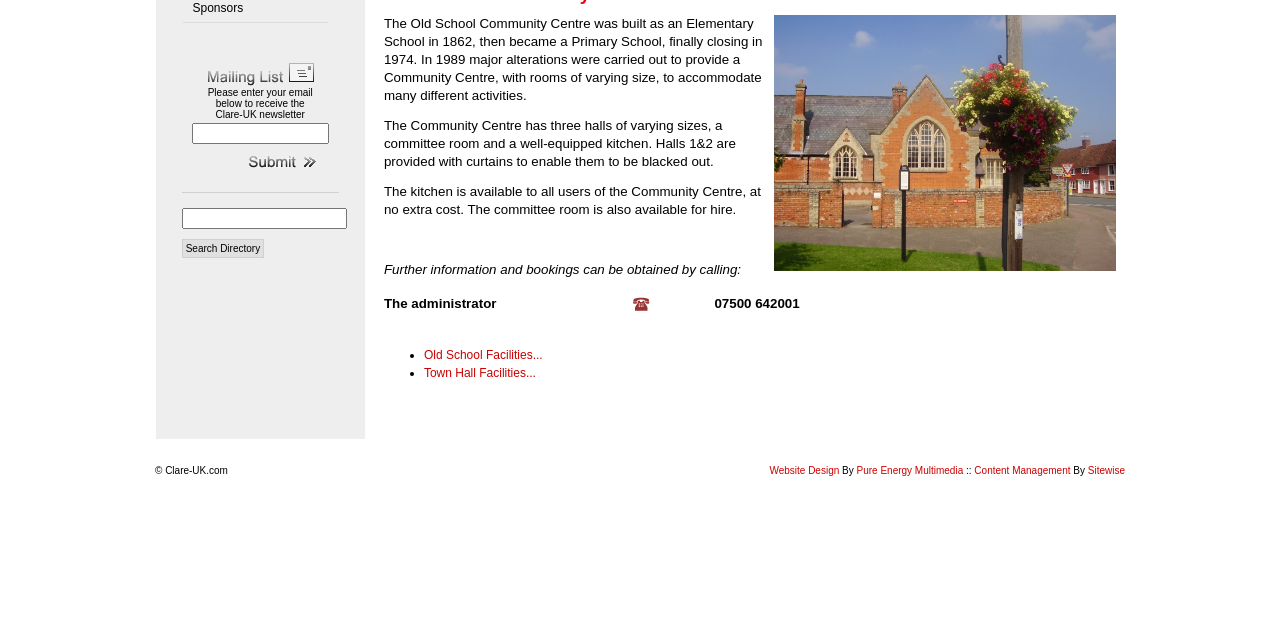Extract the bounding box coordinates for the described element: "Search Directory". The coordinates should be represented as four float numbers between 0 and 1: [left, top, right, bottom].

[0.142, 0.373, 0.206, 0.403]